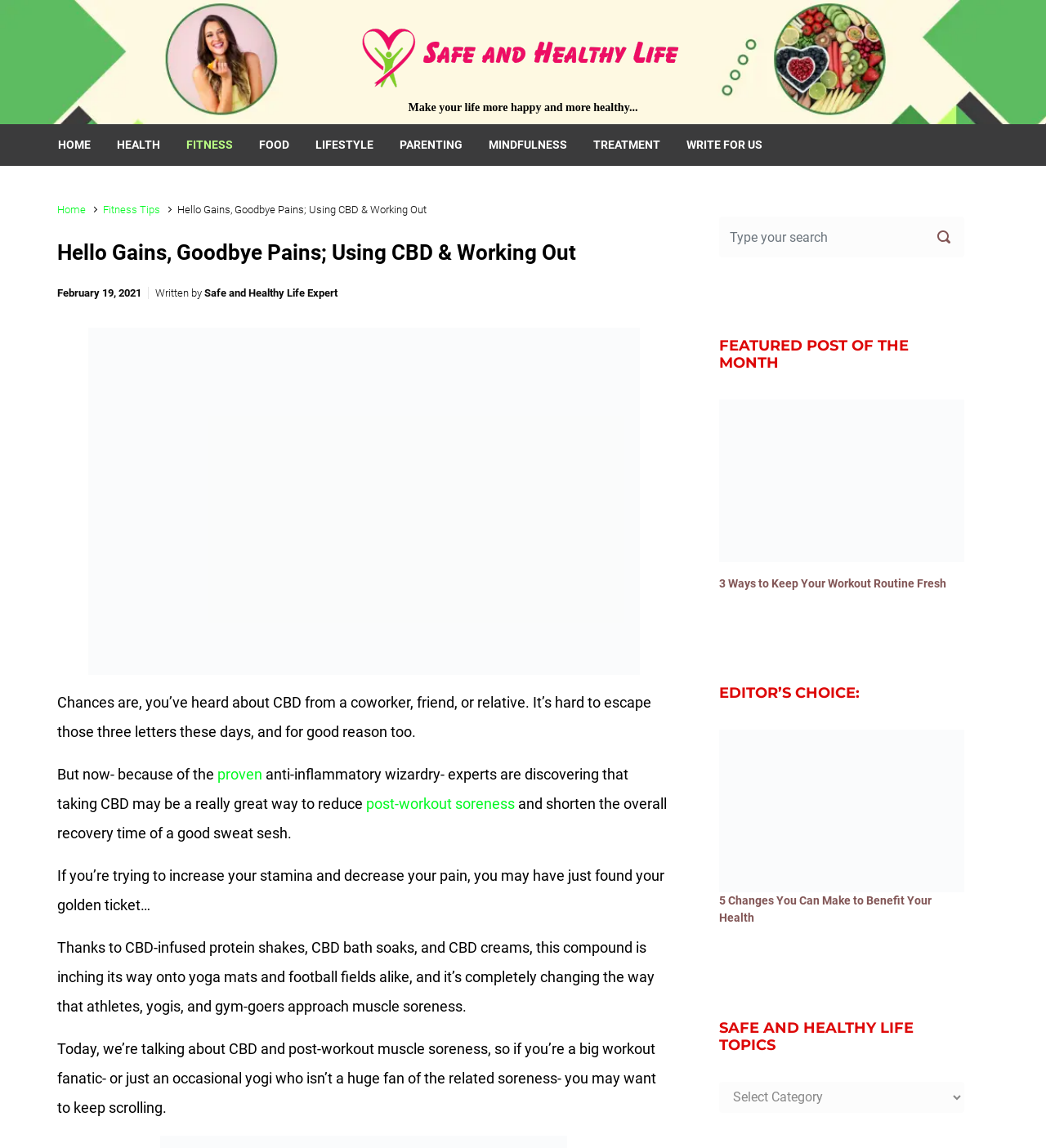Use a single word or phrase to answer the question: What is the purpose of CBD-infused products?

Reduce muscle soreness